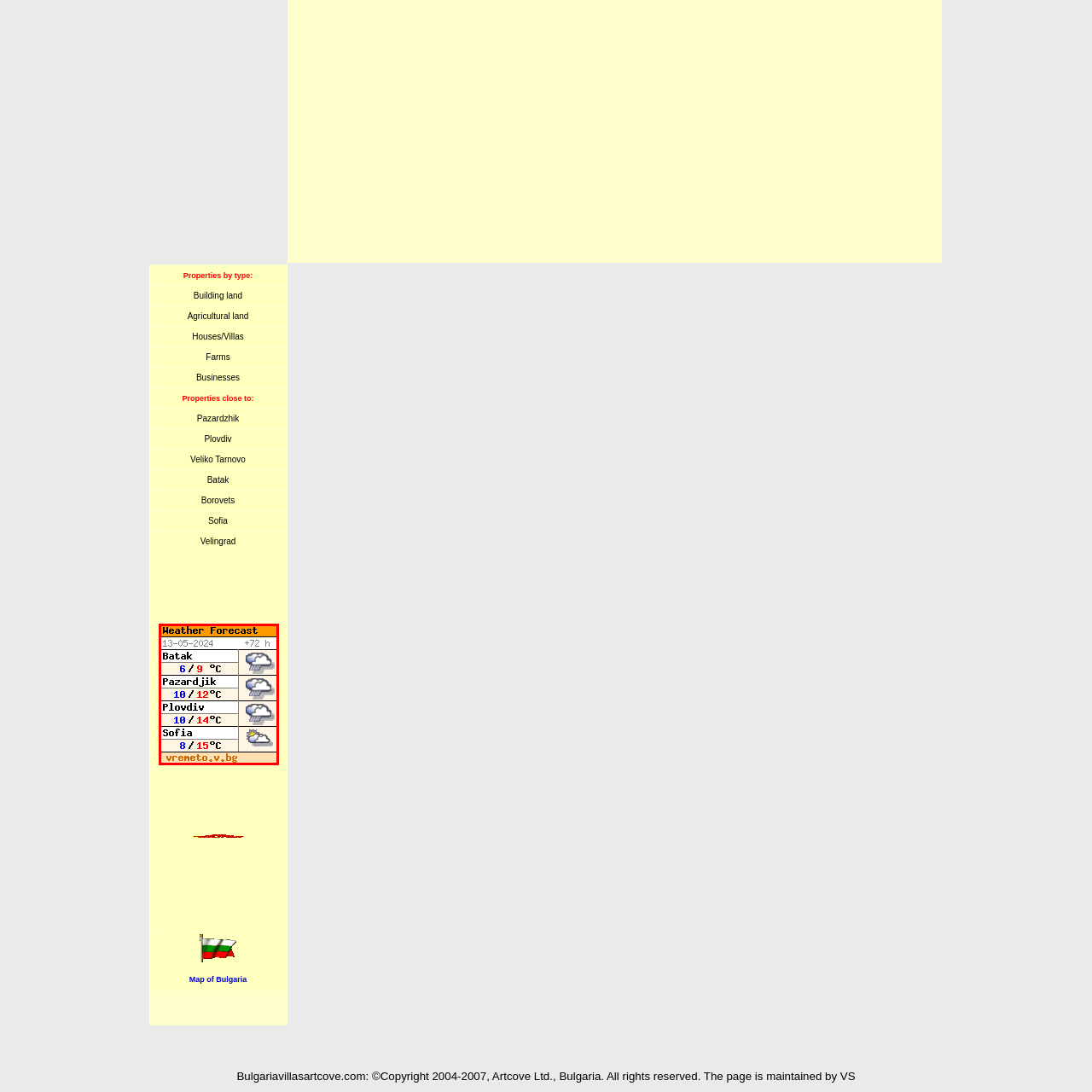Which city has the highest maximum temperature forecast?
Inspect the image within the red bounding box and answer concisely using one word or a short phrase.

Sofia